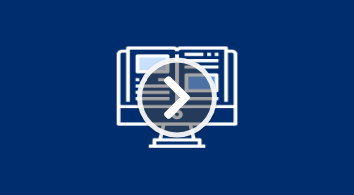What is the shape of the overlaying button? Using the information from the screenshot, answer with a single word or phrase.

Circular